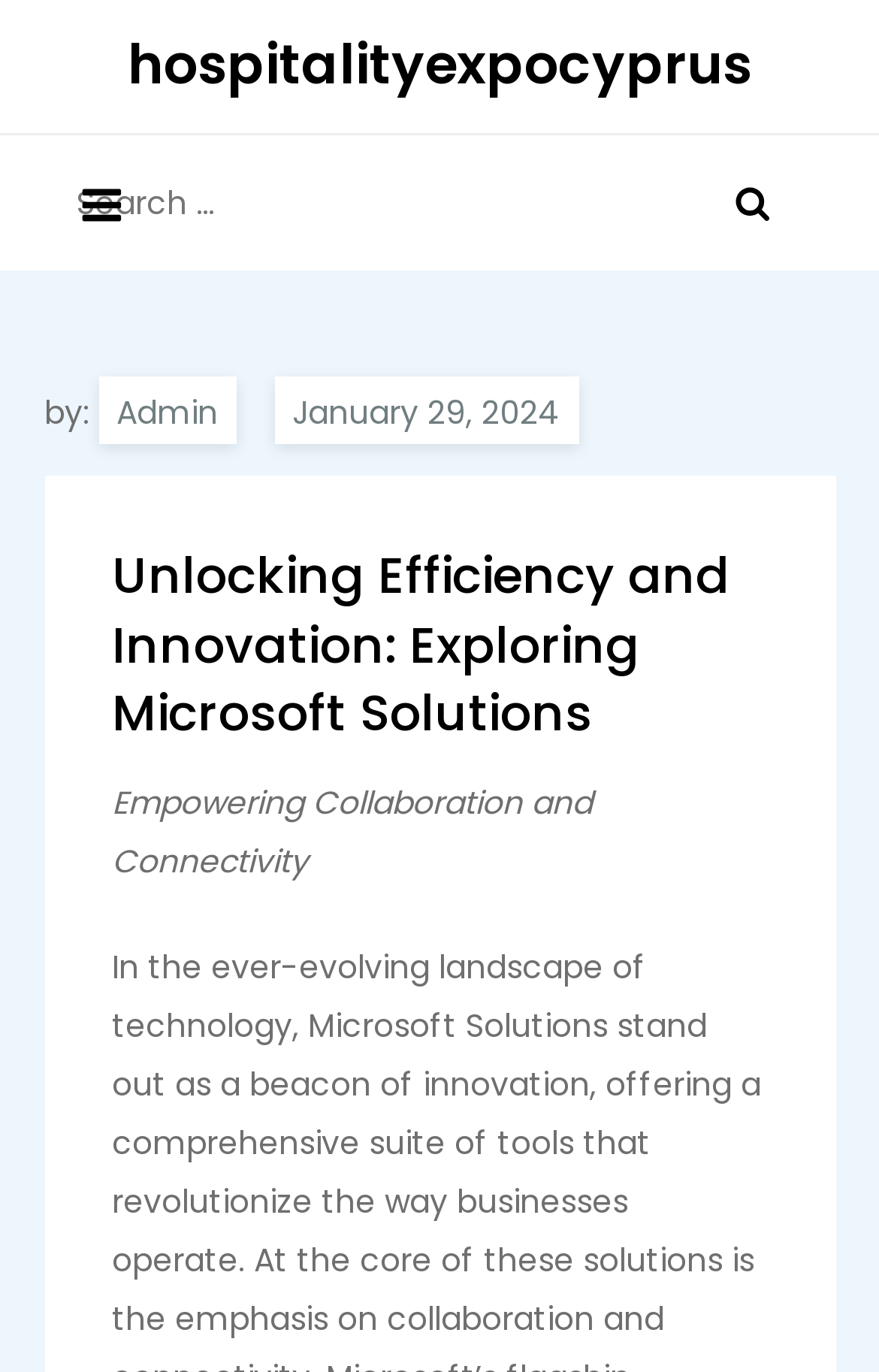Provide a brief response in the form of a single word or phrase:
What is the theme of the webpage?

Microsoft Solutions